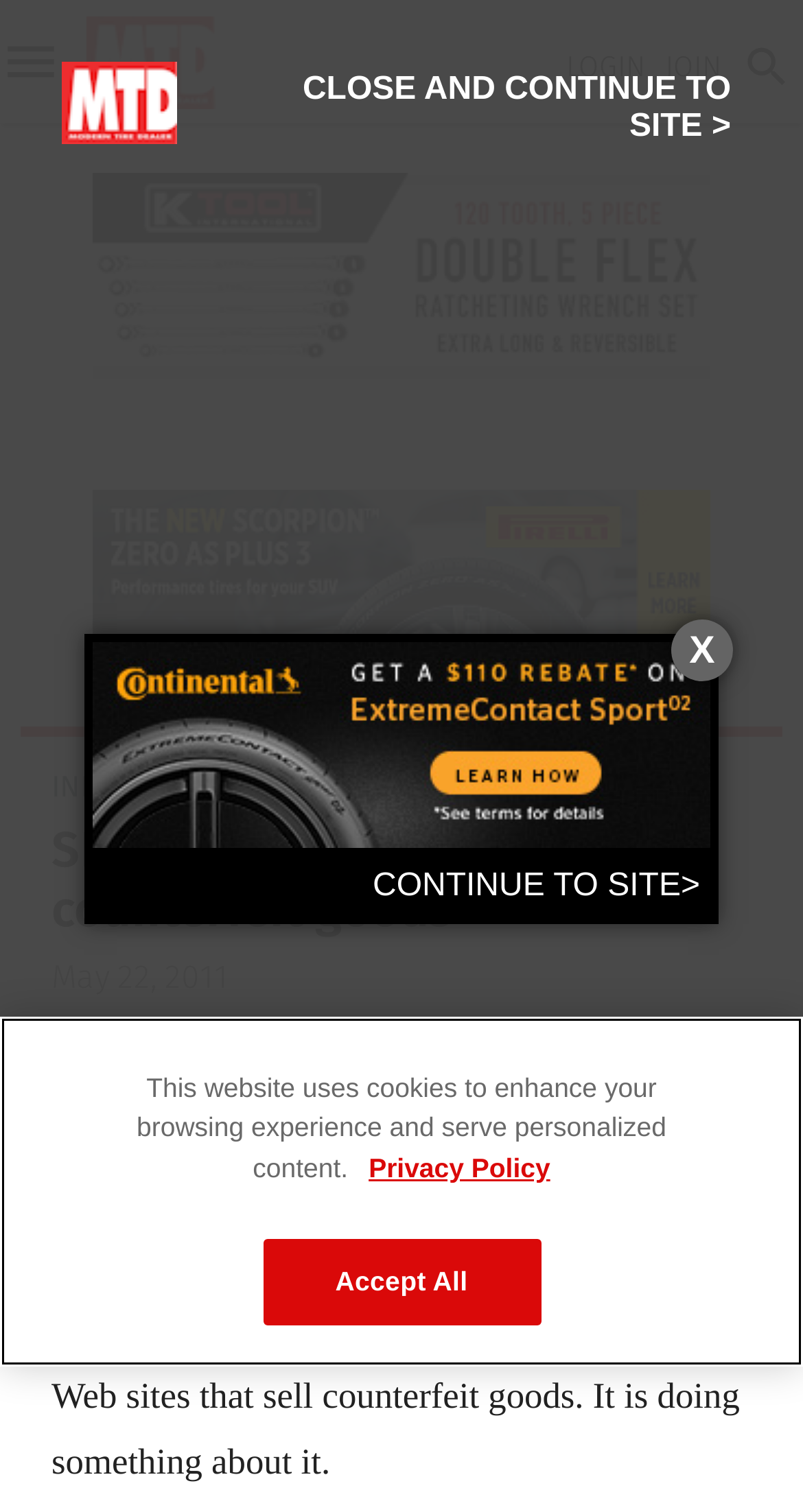Pinpoint the bounding box coordinates of the clickable area needed to execute the instruction: "Click on LOGIN". The coordinates should be specified as four float numbers between 0 and 1, i.e., [left, top, right, bottom].

[0.705, 0.032, 0.803, 0.055]